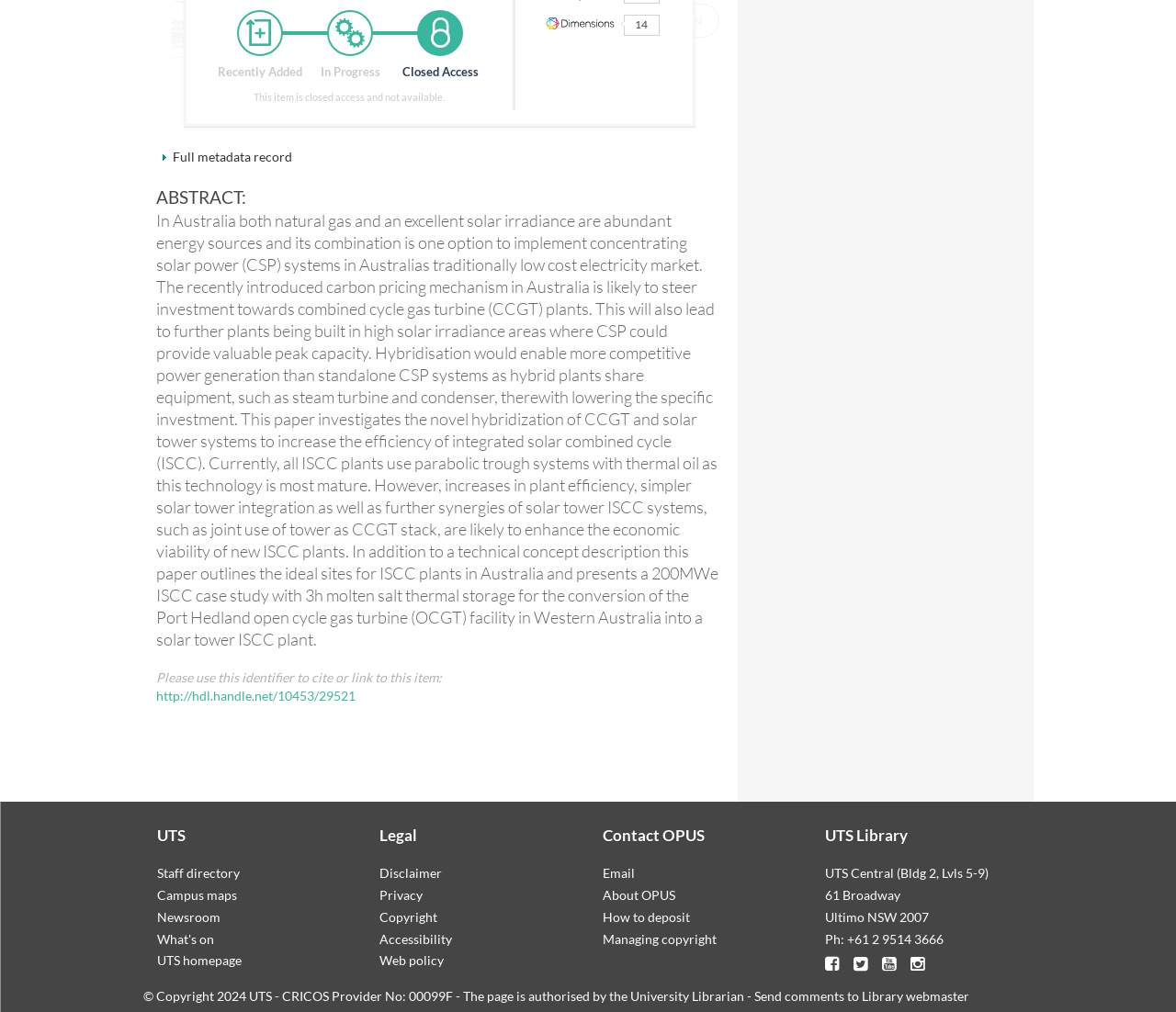Using the format (top-left x, top-left y, bottom-right x, bottom-right y), provide the bounding box coordinates for the described UI element. All values should be floating point numbers between 0 and 1: Accessibility

[0.323, 0.92, 0.384, 0.935]